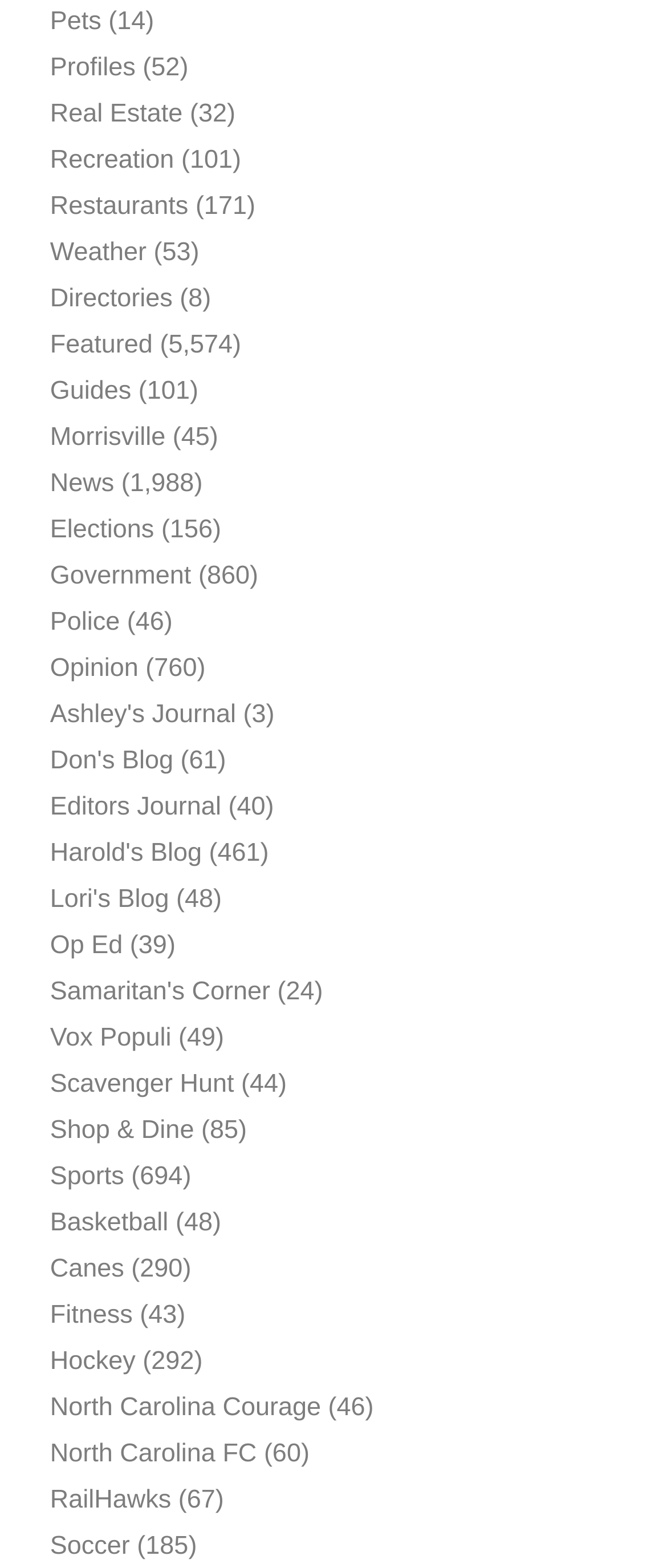Please specify the bounding box coordinates of the clickable region necessary for completing the following instruction: "Read the post 'Secrets of a Very Catholic Daughter'". The coordinates must consist of four float numbers between 0 and 1, i.e., [left, top, right, bottom].

None